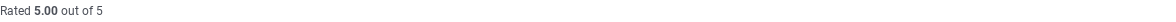What type of product is likely associated with this rating?
Please answer the question as detailed as possible.

The emphasis on quality and effectiveness within the beauty community, as mentioned in the caption, suggests that the product associated with this rating is a skincare product, likely available on a K-beauty website.